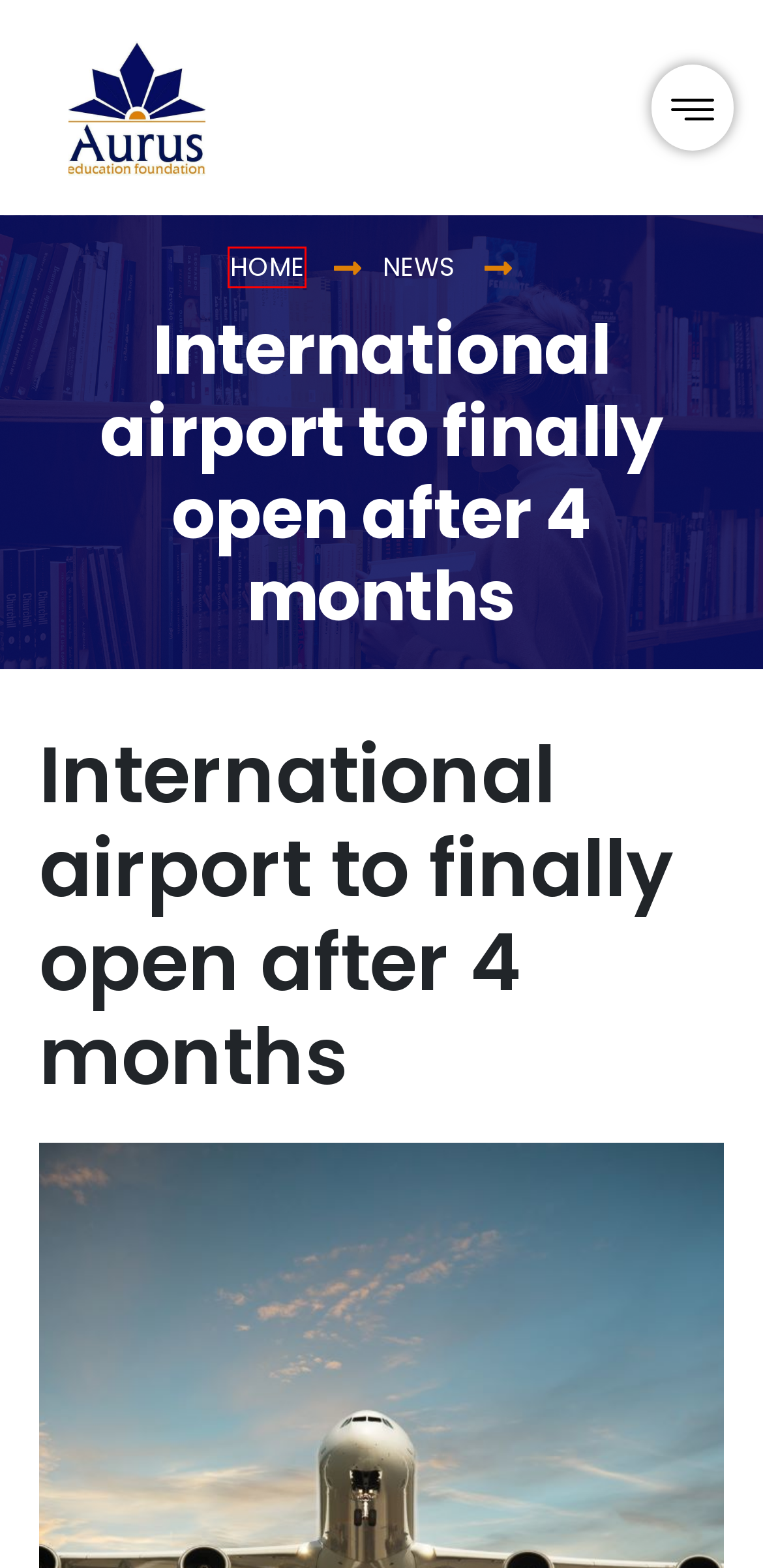You are provided with a screenshot of a webpage where a red rectangle bounding box surrounds an element. Choose the description that best matches the new webpage after clicking the element in the red bounding box. Here are the choices:
A. Aurus | Documentation Guidelines
B. Aurus | USA
C. Aurus | UK
D. Aurus | Importance of moral education among the teenagers
E. Aurus | Team
F. Aurus | Home
G. Aurus | Japan
H. Aurus | News

F